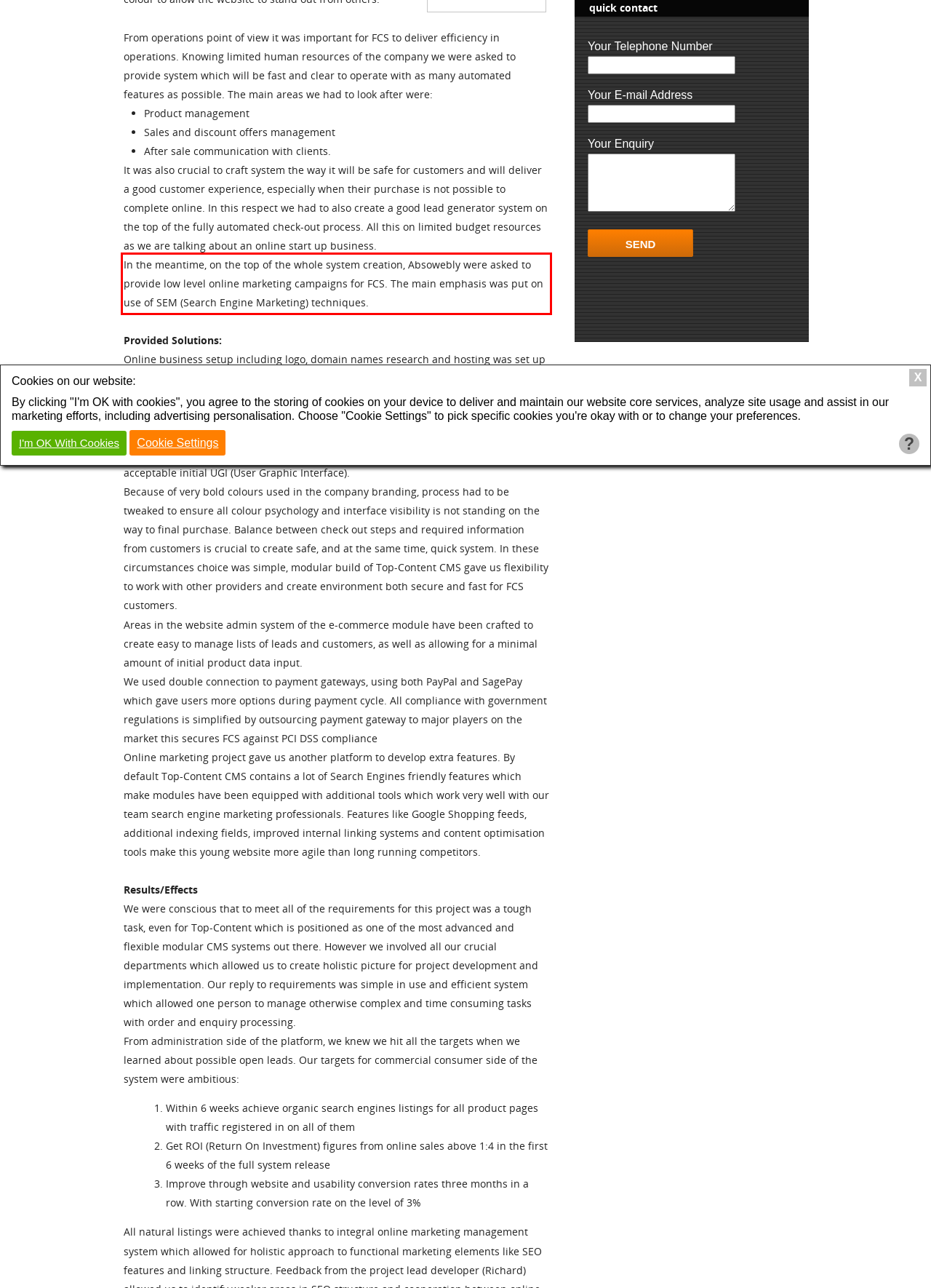Observe the screenshot of the webpage, locate the red bounding box, and extract the text content within it.

In the meantime, on the top of the whole system creation, Absowebly were asked to provide low level online marketing campaigns for FCS. The main emphasis was put on use of SEM (Search Engine Marketing) techniques.